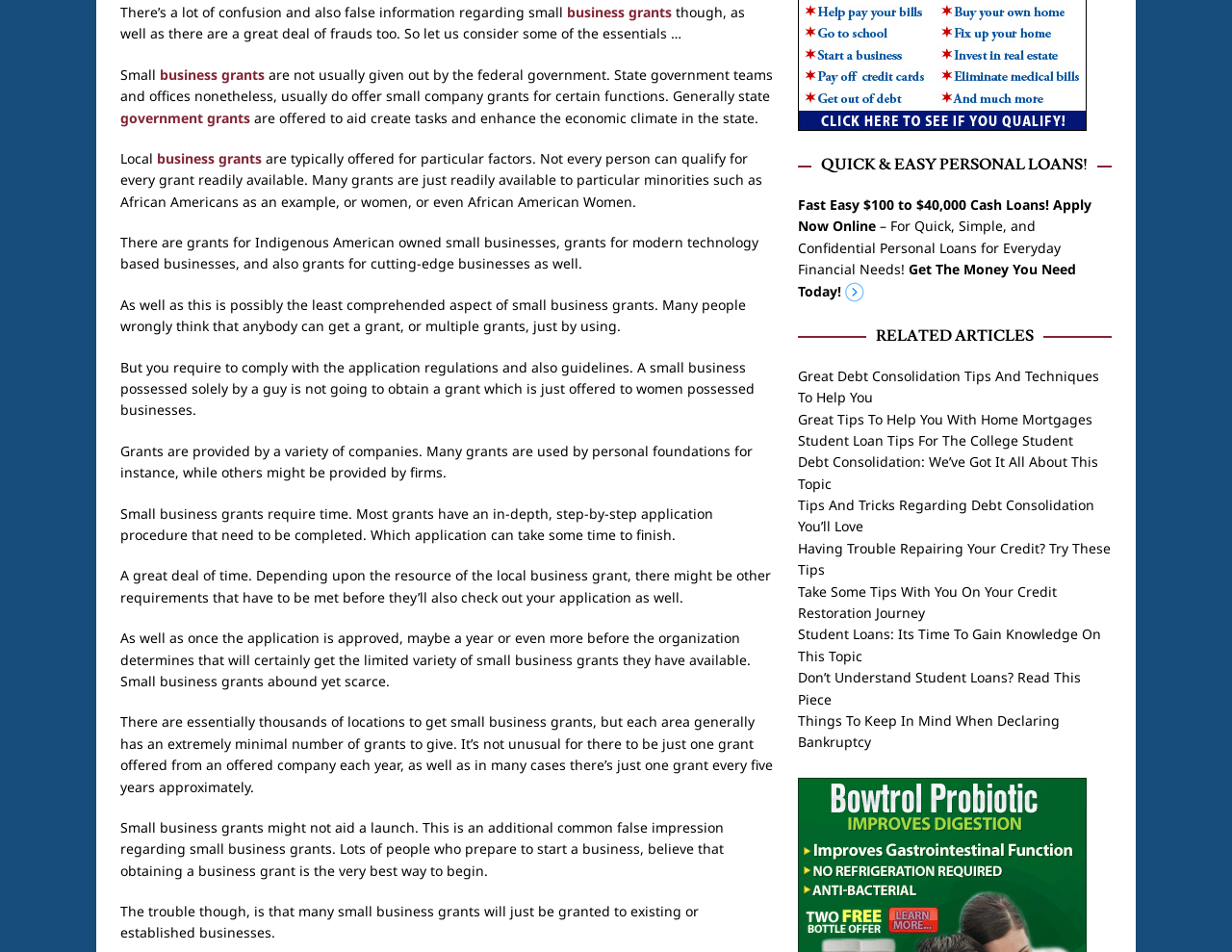Given the description of the UI element: "alt="Free Government Grants"", predict the bounding box coordinates in the form of [left, top, right, bottom], with each value being a float between 0 and 1.

[0.647, 0.116, 0.882, 0.135]